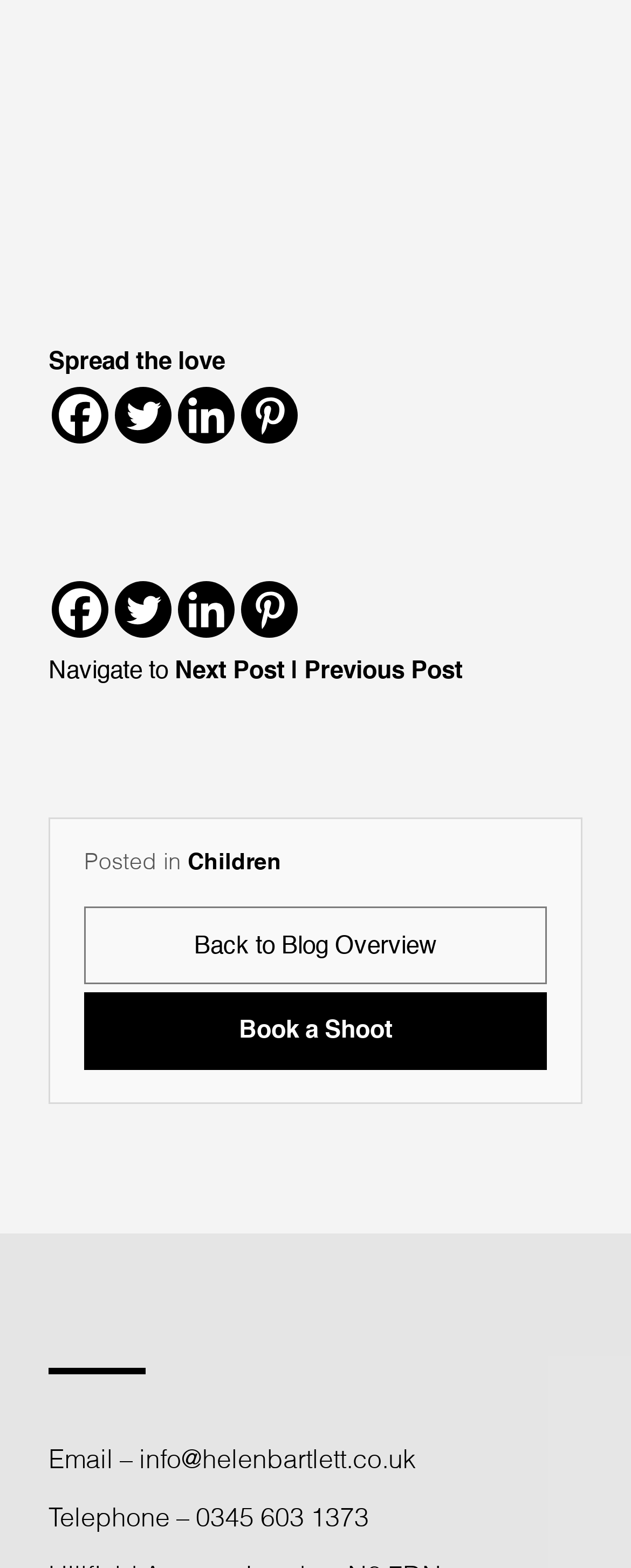Can you find the bounding box coordinates for the element that needs to be clicked to execute this instruction: "View posts in Children category"? The coordinates should be given as four float numbers between 0 and 1, i.e., [left, top, right, bottom].

[0.297, 0.542, 0.446, 0.557]